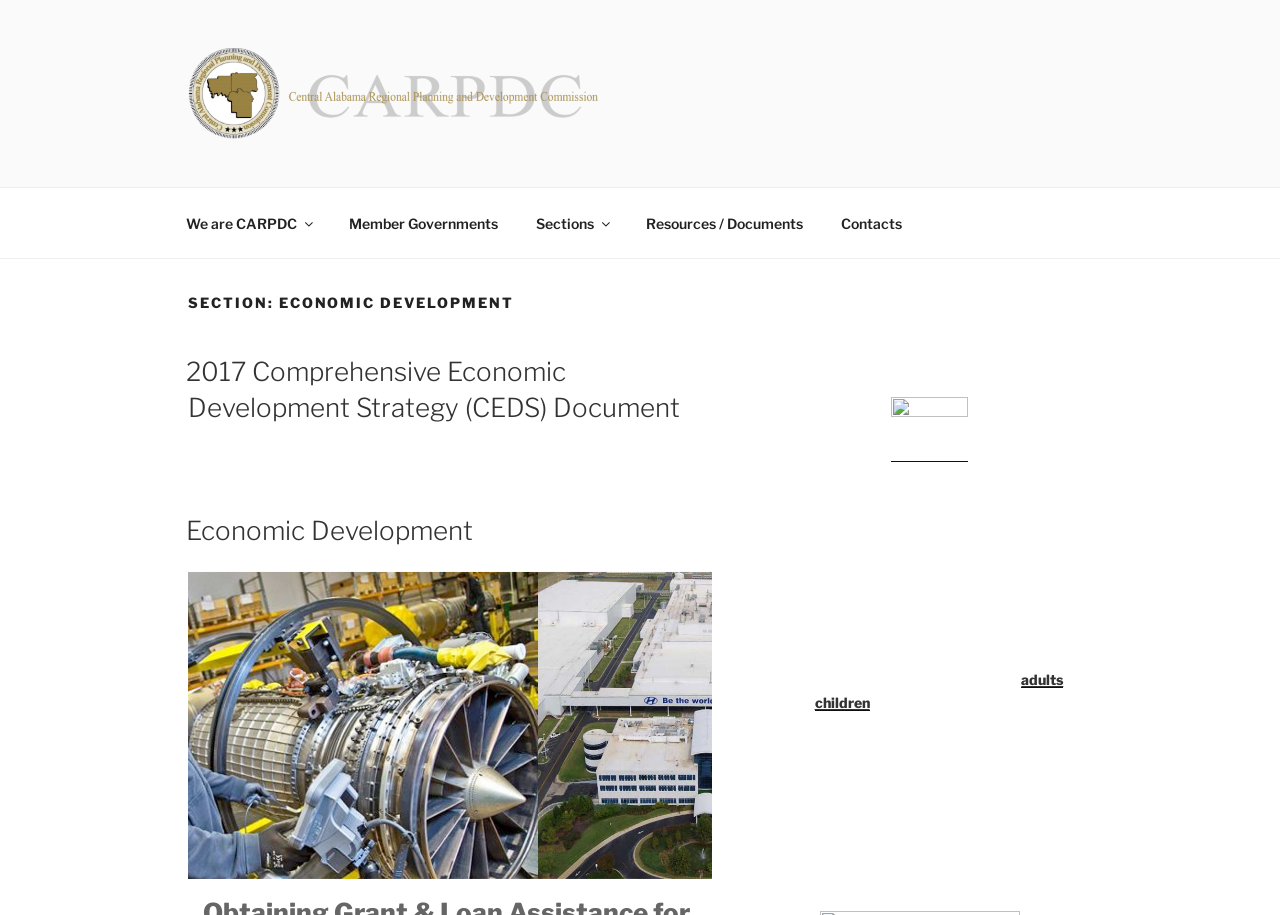Please identify the coordinates of the bounding box for the clickable region that will accomplish this instruction: "Learn about Economic Development".

[0.145, 0.563, 0.37, 0.597]